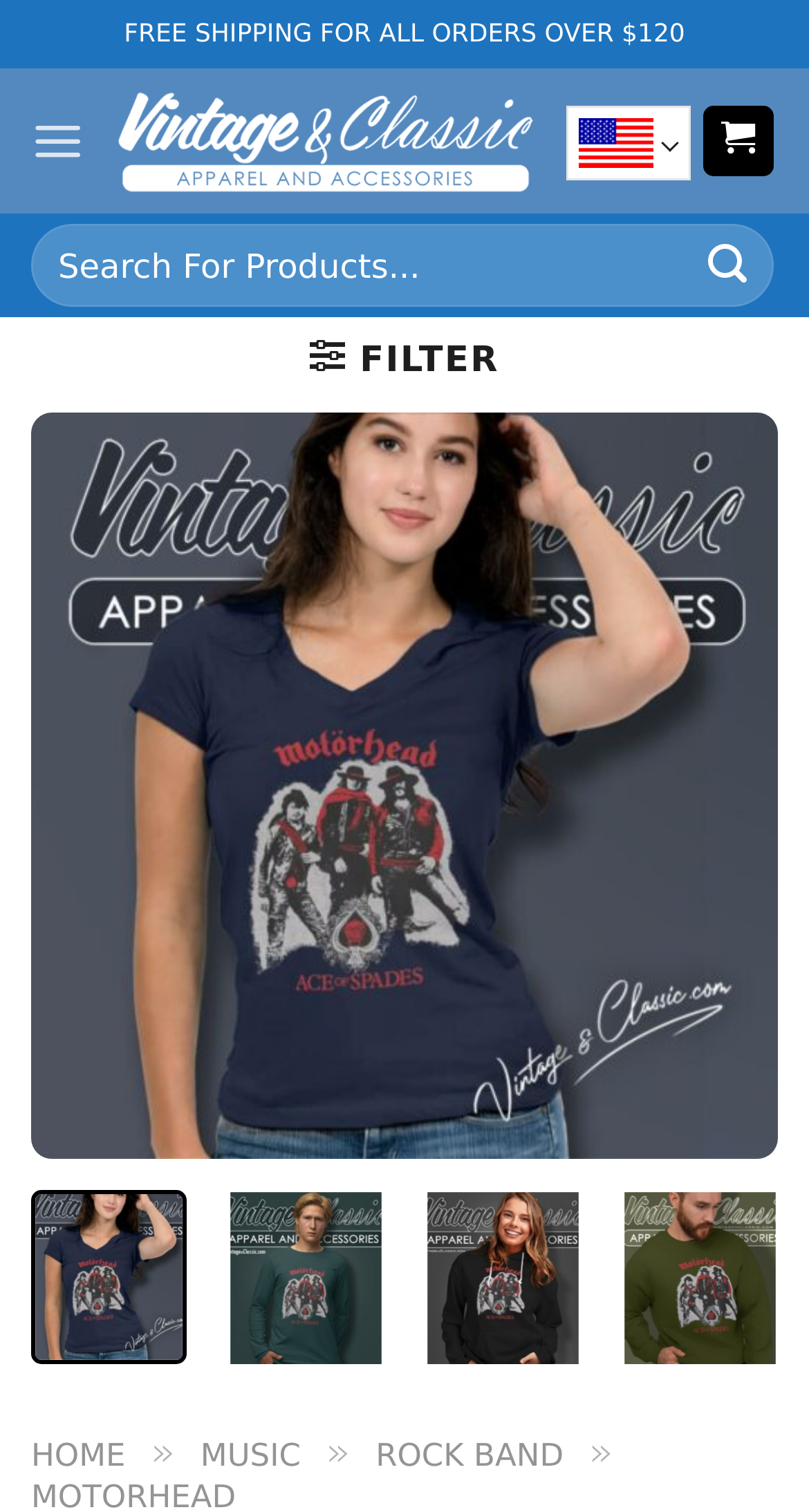Determine the main text heading of the webpage and provide its content.

Motorhead Shirt Ace Of Spades